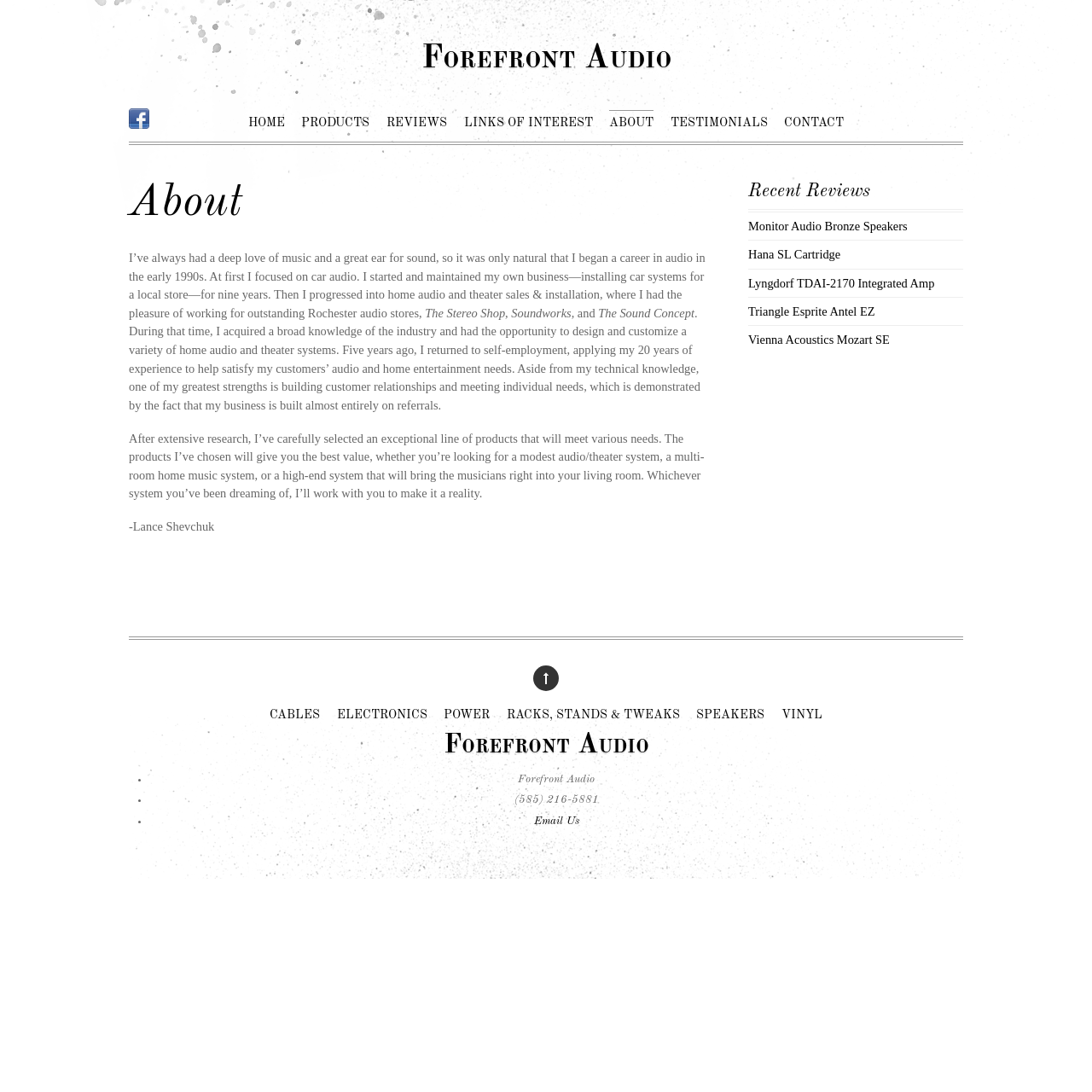Using the webpage screenshot and the element description About, determine the bounding box coordinates. Specify the coordinates in the format (top-left x, top-left y, bottom-right x, bottom-right y) with values ranging from 0 to 1.

[0.558, 0.101, 0.599, 0.119]